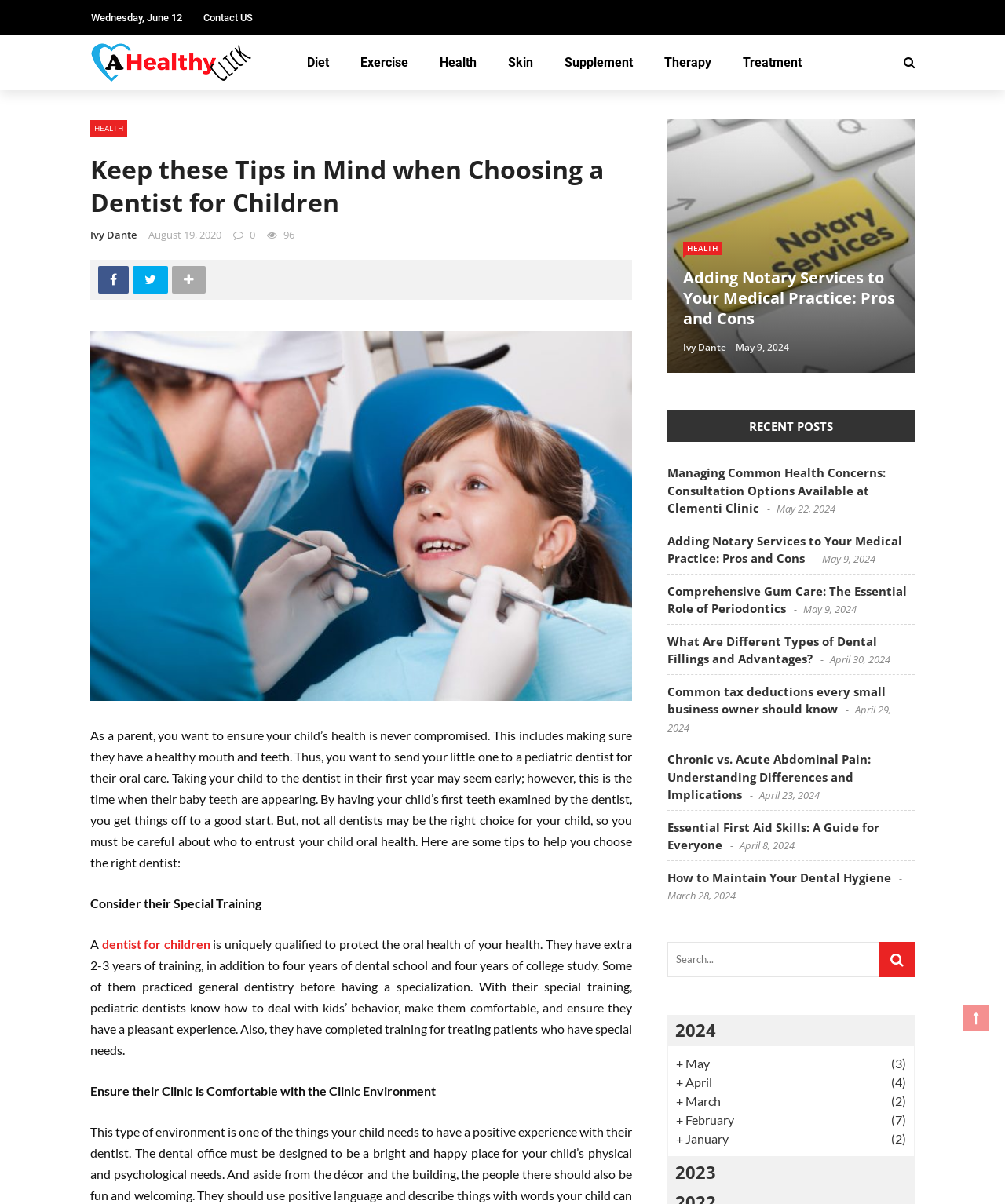Using the provided element description: "Supplement", identify the bounding box coordinates. The coordinates should be four floats between 0 and 1 in the order [left, top, right, bottom].

[0.546, 0.029, 0.645, 0.075]